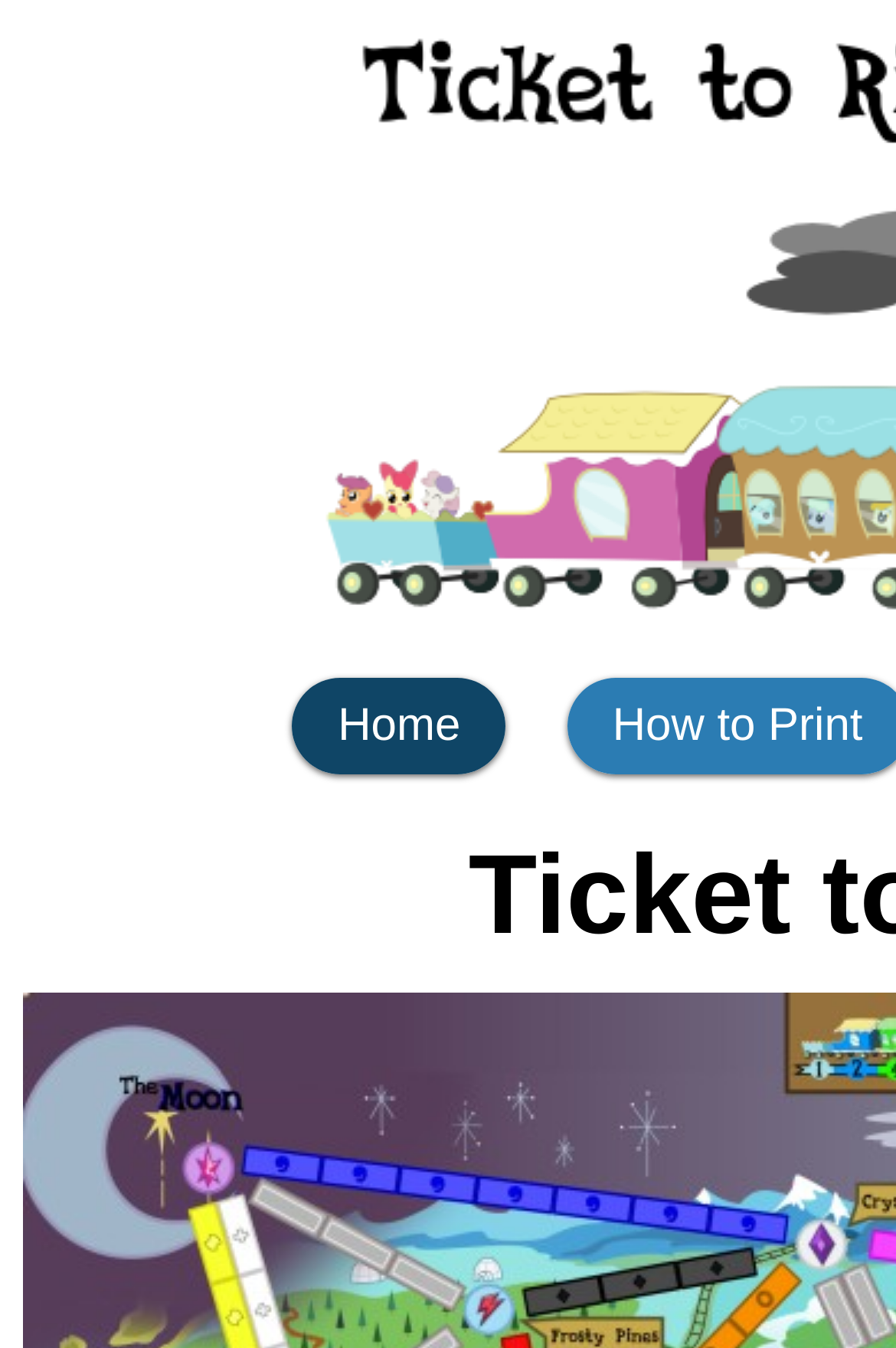Determine the bounding box for the HTML element described here: "Home". The coordinates should be given as [left, top, right, bottom] with each number being a float between 0 and 1.

[0.326, 0.503, 0.565, 0.574]